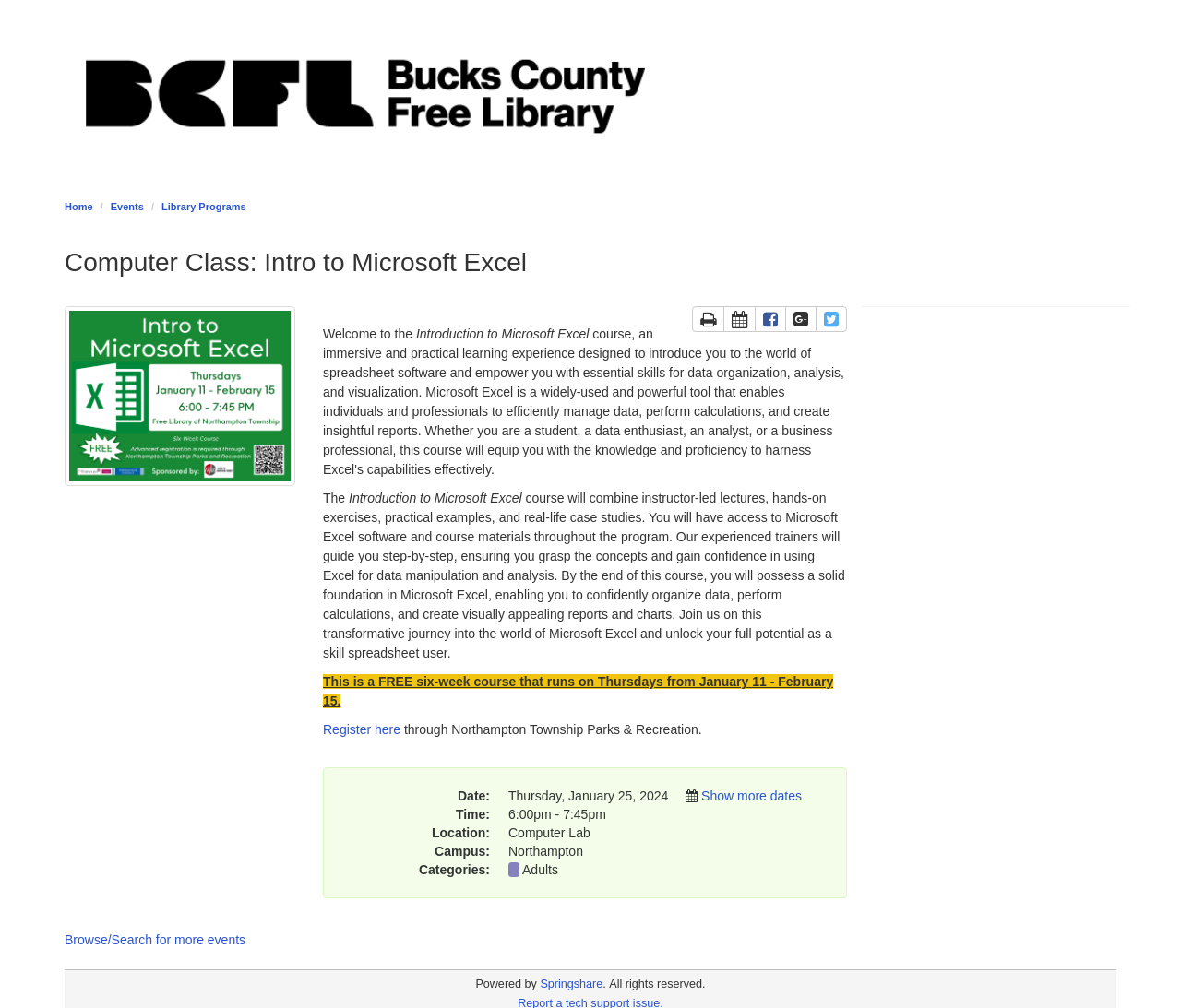Determine the bounding box coordinates of the clickable region to follow the instruction: "Share the page on Facebook".

[0.639, 0.303, 0.665, 0.329]